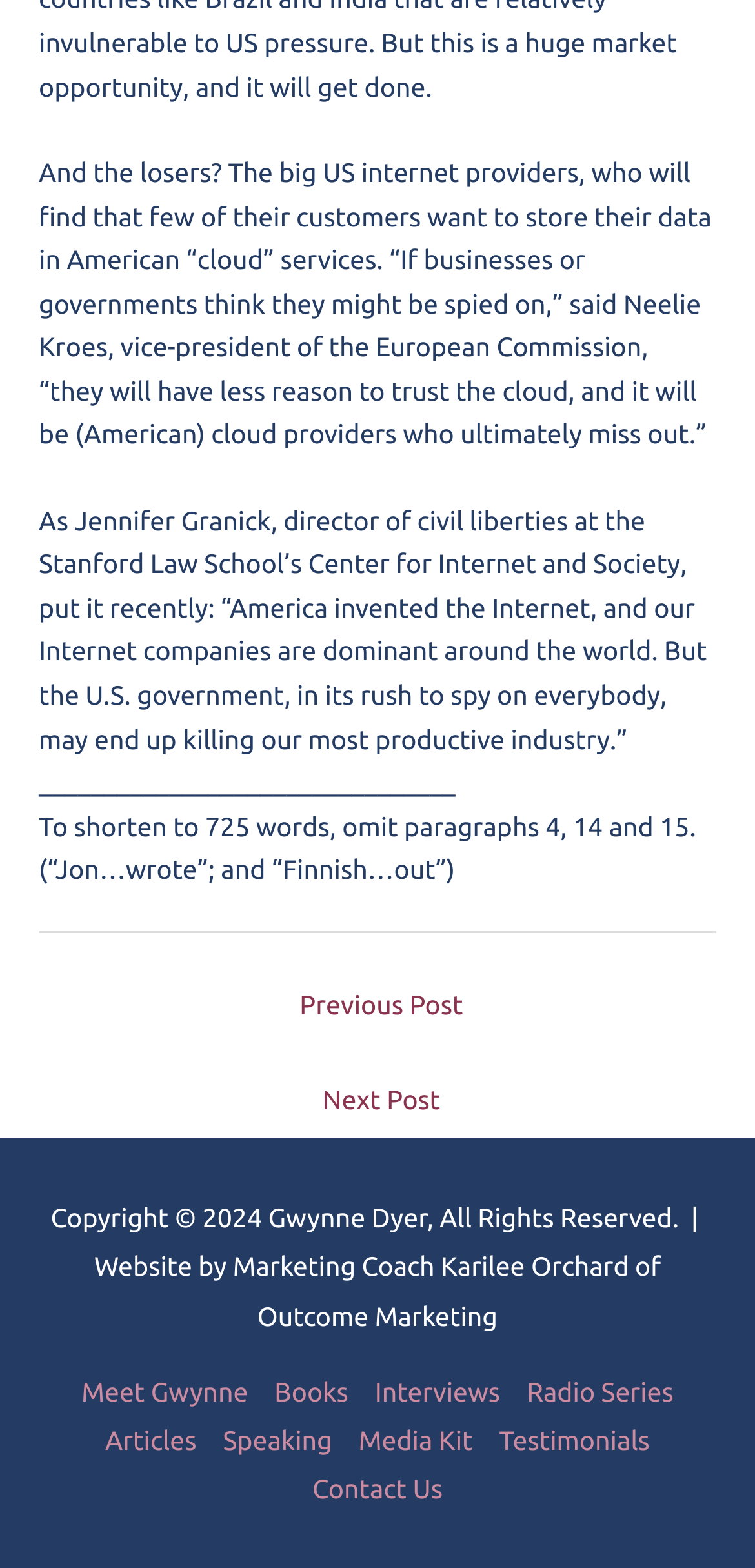Who is the author of the article?
Can you give a detailed and elaborate answer to the question?

The author of the article can be found at the bottom of the webpage, where it says 'Copyright © 2024 Gwynne Dyer'. This indicates that Gwynne Dyer is the author of the article.